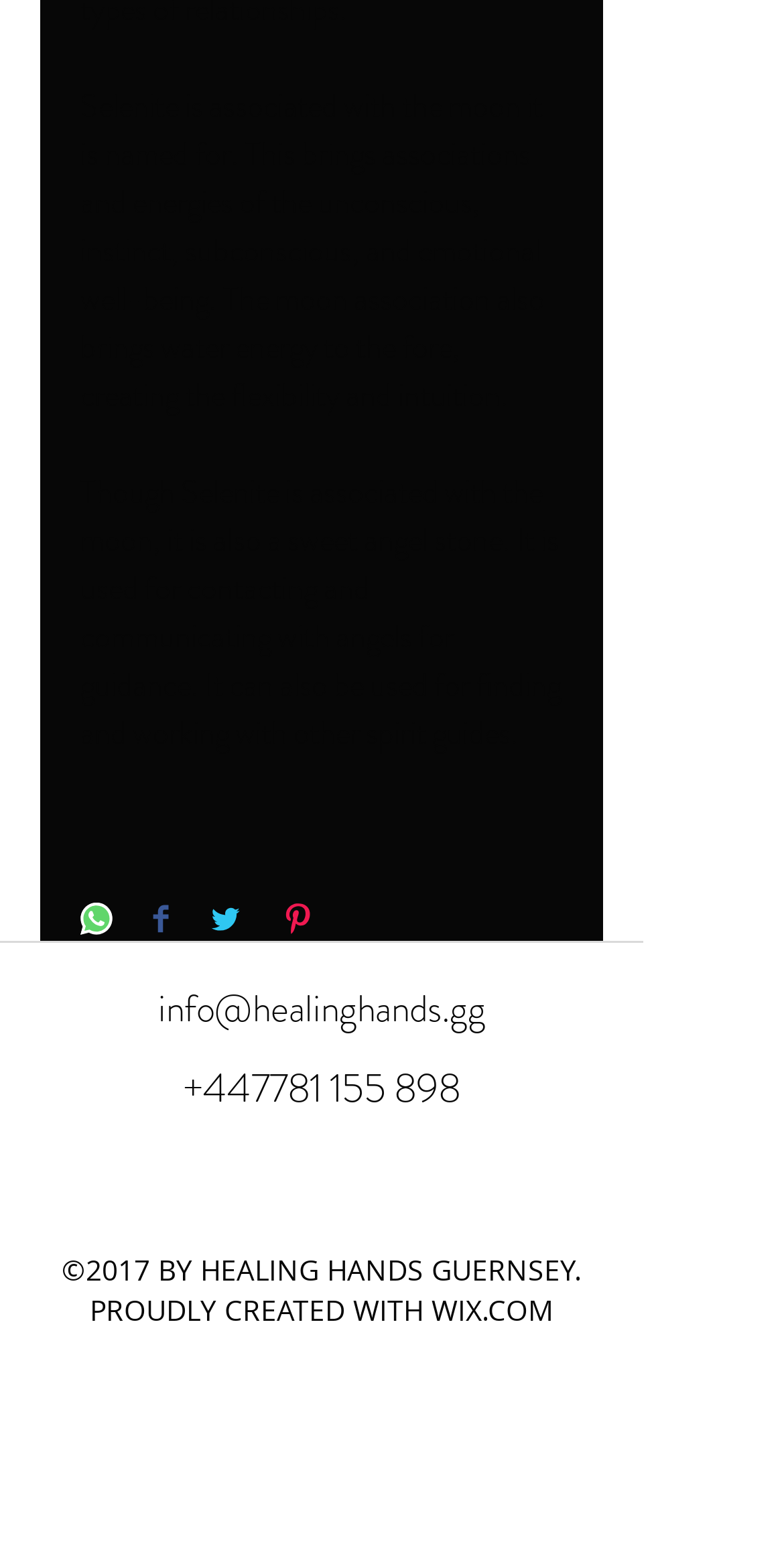Please mark the bounding box coordinates of the area that should be clicked to carry out the instruction: "Visit Instagram".

[0.367, 0.747, 0.456, 0.793]